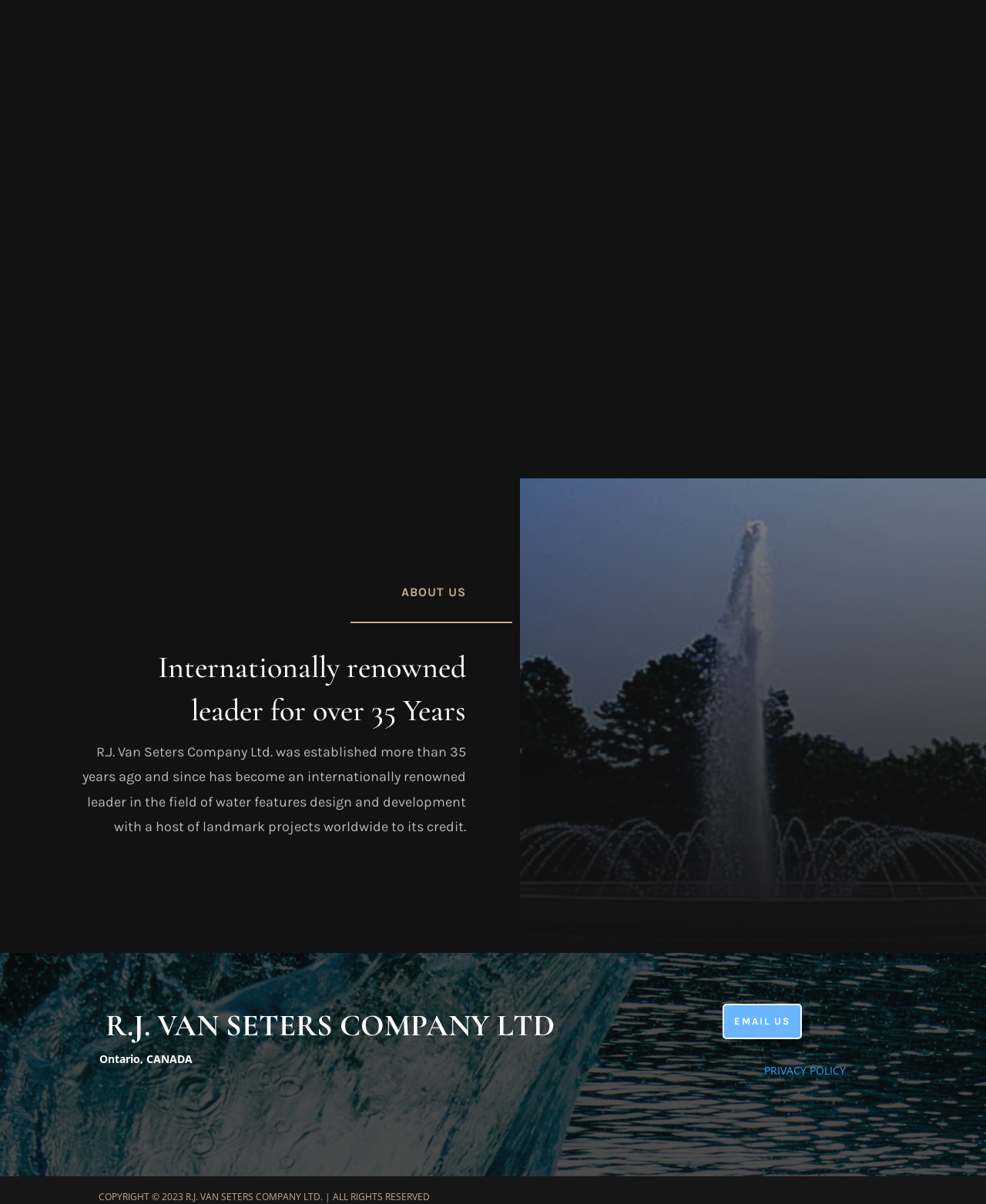Respond to the following question with a brief word or phrase:
What is the company's field of expertise?

water features design and development